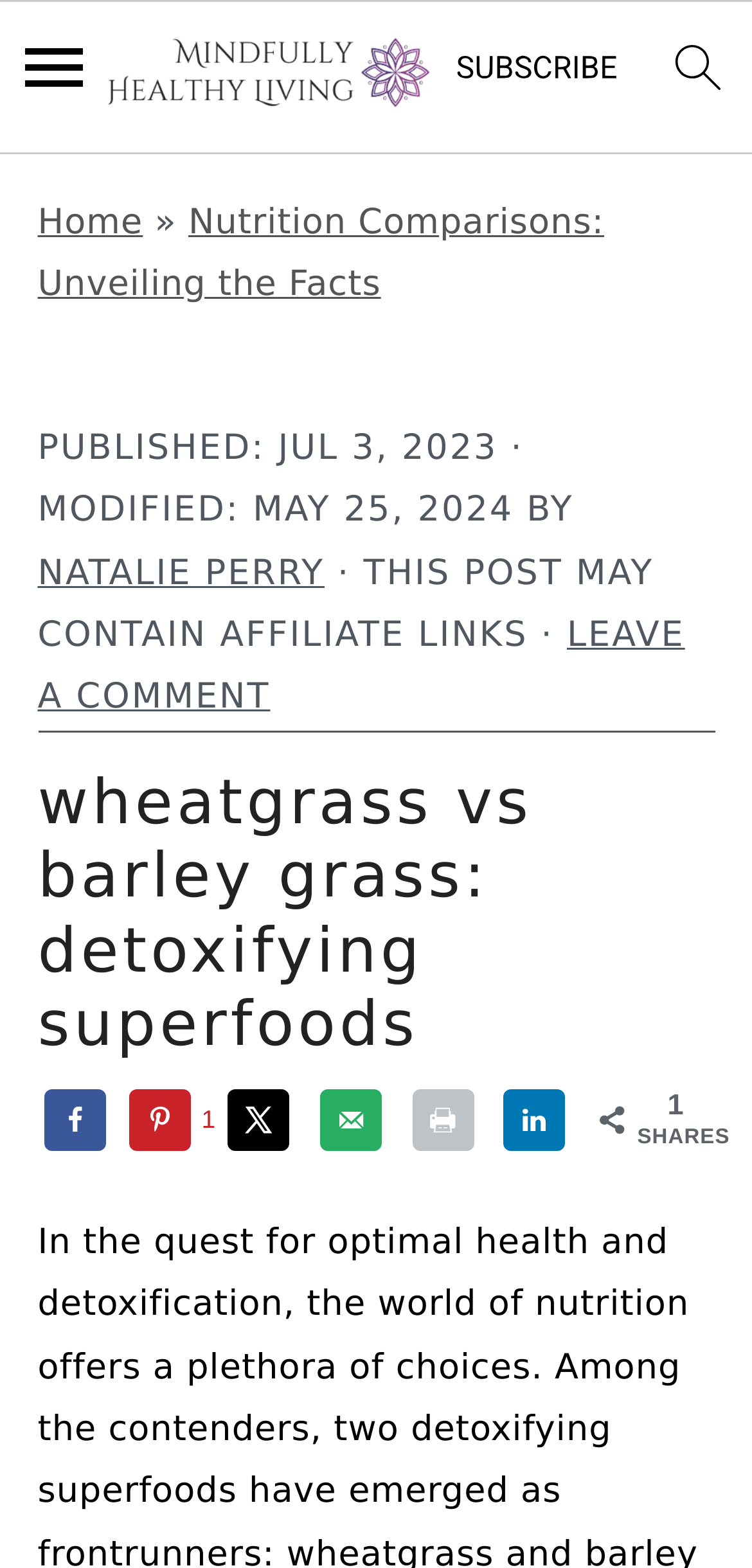Can you pinpoint the bounding box coordinates for the clickable element required for this instruction: "leave a comment"? The coordinates should be four float numbers between 0 and 1, i.e., [left, top, right, bottom].

[0.05, 0.392, 0.911, 0.458]